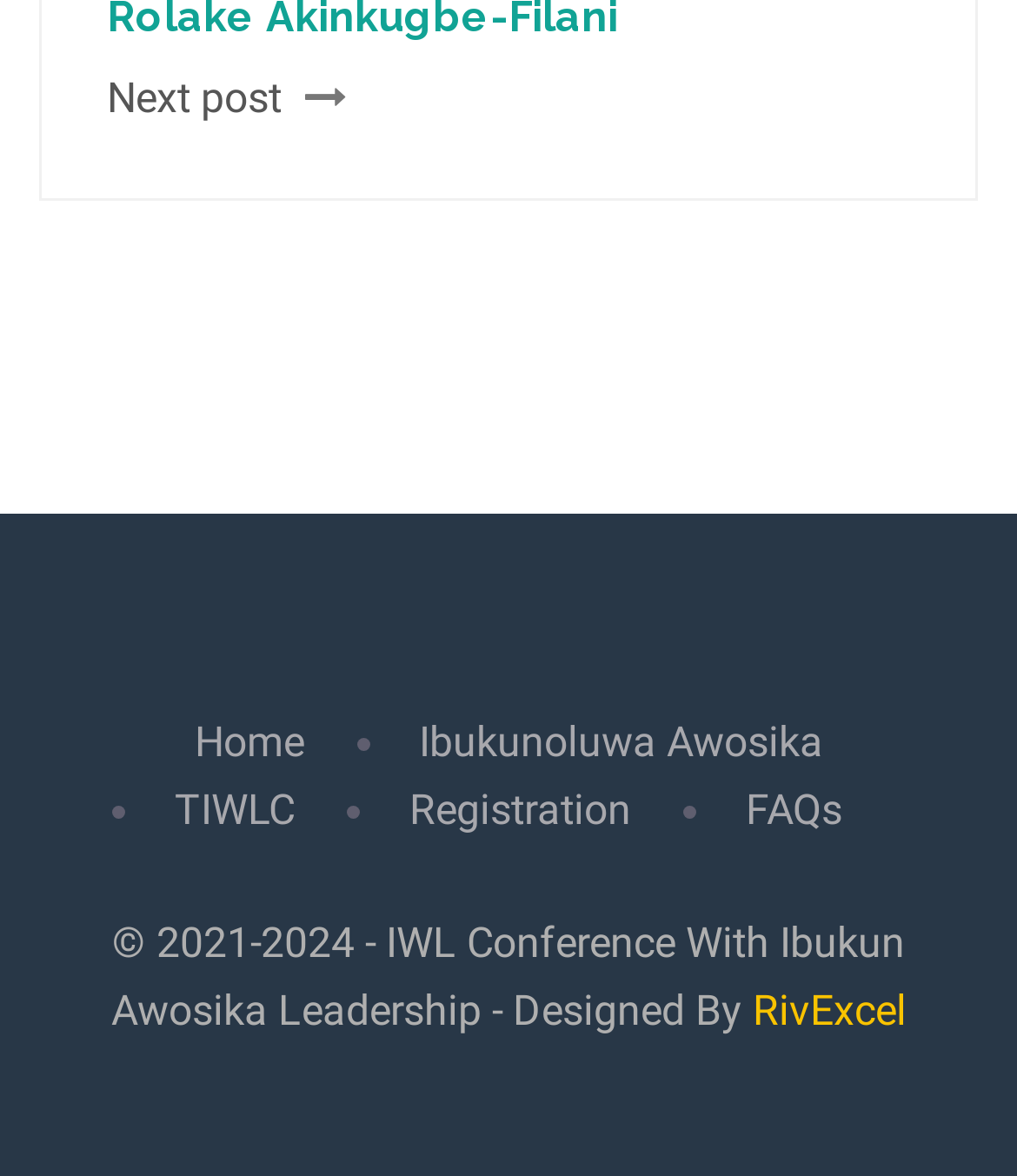What is the year range of the copyright notice?
Based on the visual content, answer with a single word or a brief phrase.

2021-2024